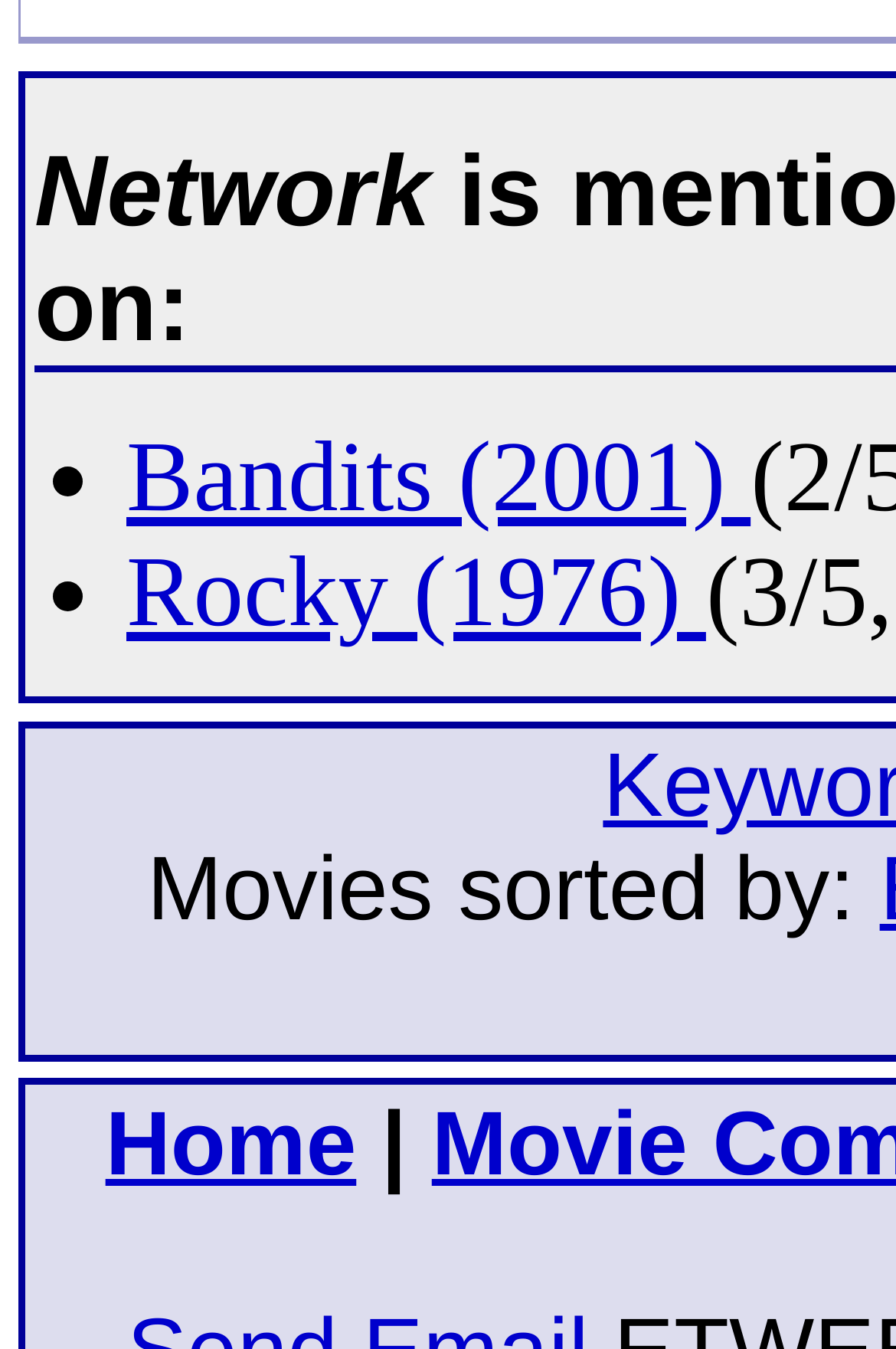Give the bounding box coordinates for the element described by: "Home".

[0.118, 0.81, 0.398, 0.885]